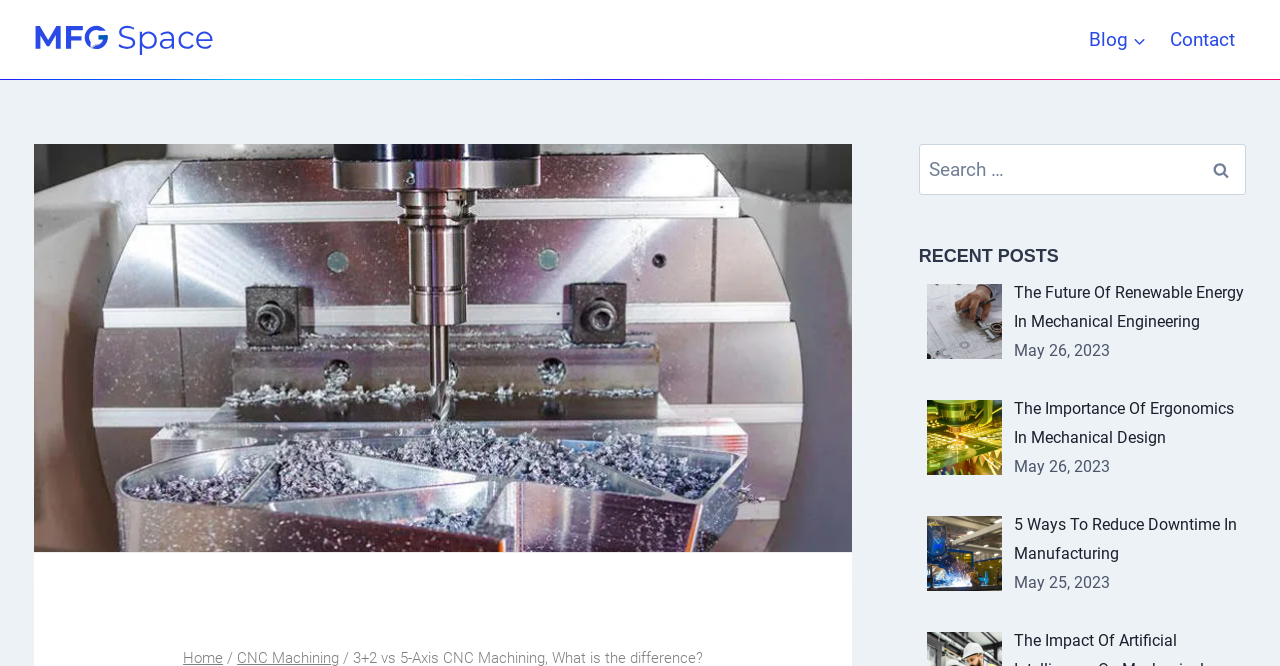Please identify the bounding box coordinates of the element's region that should be clicked to execute the following instruction: "Expand the child menu of Blog". The bounding box coordinates must be four float numbers between 0 and 1, i.e., [left, top, right, bottom].

[0.884, 0.02, 0.897, 0.1]